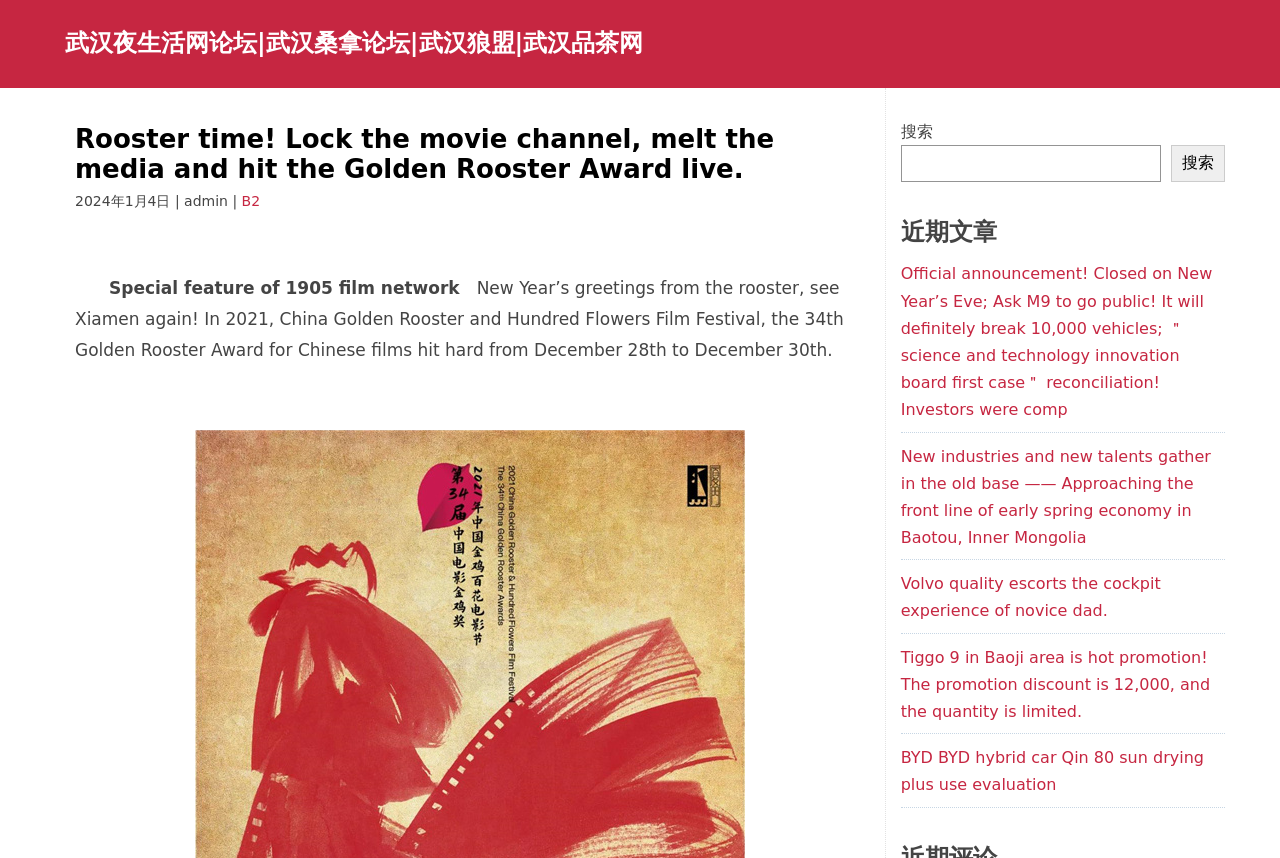Review the image closely and give a comprehensive answer to the question: What is the text of the first link in the recent articles section?

I looked at the first link in the section with the heading '近期文章' and found the text 'Official announcement! Closed on New Year’s Eve; Ask M9 to go public!'.